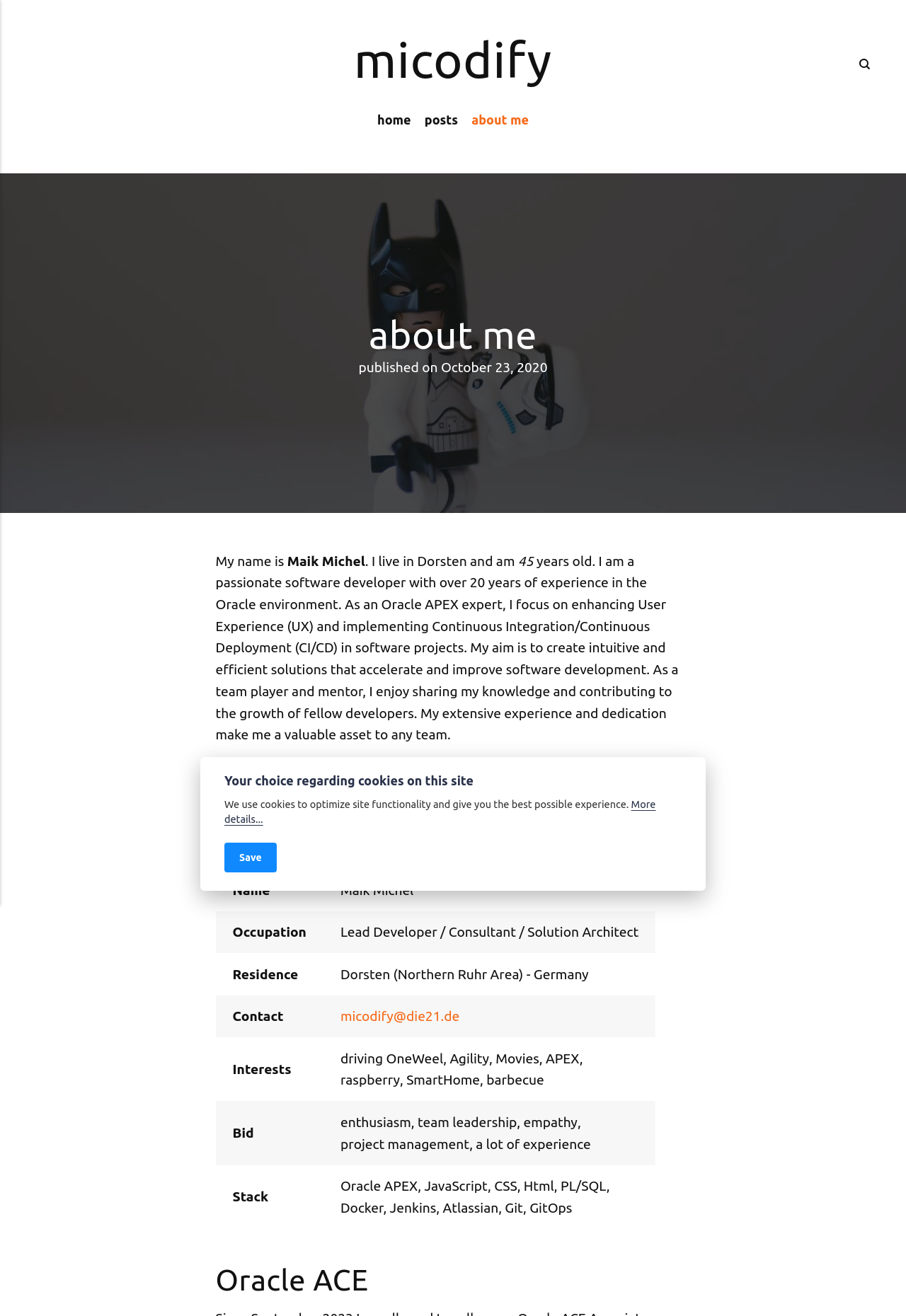Write a detailed summary of the webpage.

This webpage is about Maik Michel, a 45-year-old software developer from Dorsten, Germany. At the top of the page, there are four links: "micodify", "home", "posts", and "about me". On the top right, there is a search button. 

Below the links, there is a header section with the title "about me" and a published date of October 23, 2020. 

The main content of the page is divided into two sections. The first section is a brief introduction to Maik Michel, stating his name, age, and occupation as a passionate software developer with over 20 years of experience in the Oracle environment. He focuses on enhancing User Experience (UX) and implementing Continuous Integration/Continuous Deployment (CI/CD) in software projects. 

The second section is a table with five rows, each containing a key-value pair of information about Maik Michel. The keys are "Name", "Occupation", "Residence", "Contact", and "Interests", and the corresponding values are "Maik Michel", "Lead Developer / Consultant / Solution Architect", "Dorsten (Northern Ruhr Area) - Germany", "micodify@die21.de", and "driving OneWeel, Agility, Movies, APEX, raspberry, SmartHome, barbecue", respectively. 

Below the table, there is a heading "Oracle ACE" and a modal dialog box with a title "Your choice regarding cookies on this site". The dialog box contains a brief description of the use of cookies on the site, a link to "More details...", and a "Save" button.